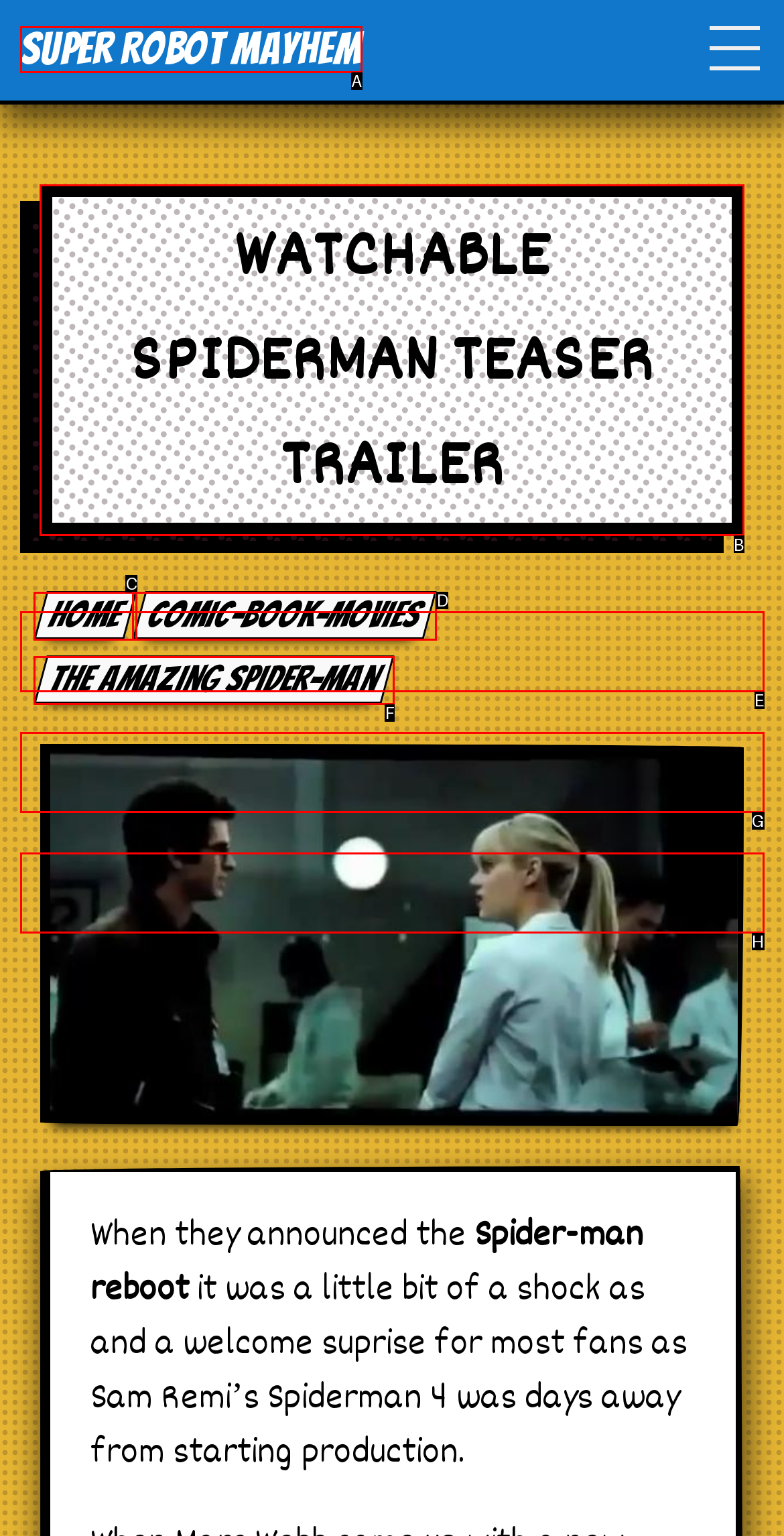Tell me which letter I should select to achieve the following goal: Watch the Spiderman teaser trailer
Answer with the corresponding letter from the provided options directly.

B